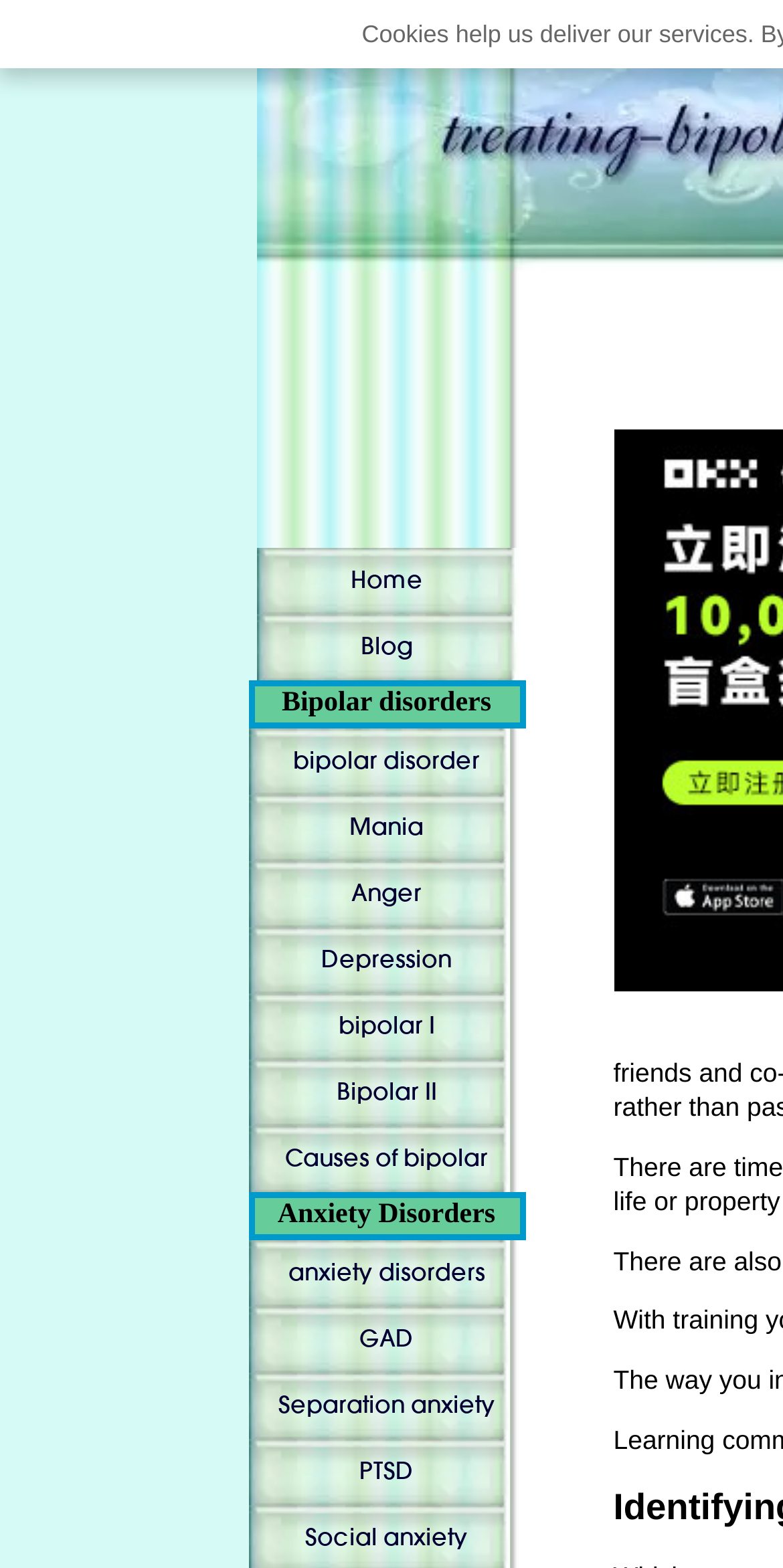Give a one-word or short-phrase answer to the following question: 
How many links are under Bipolar Disorders?

7